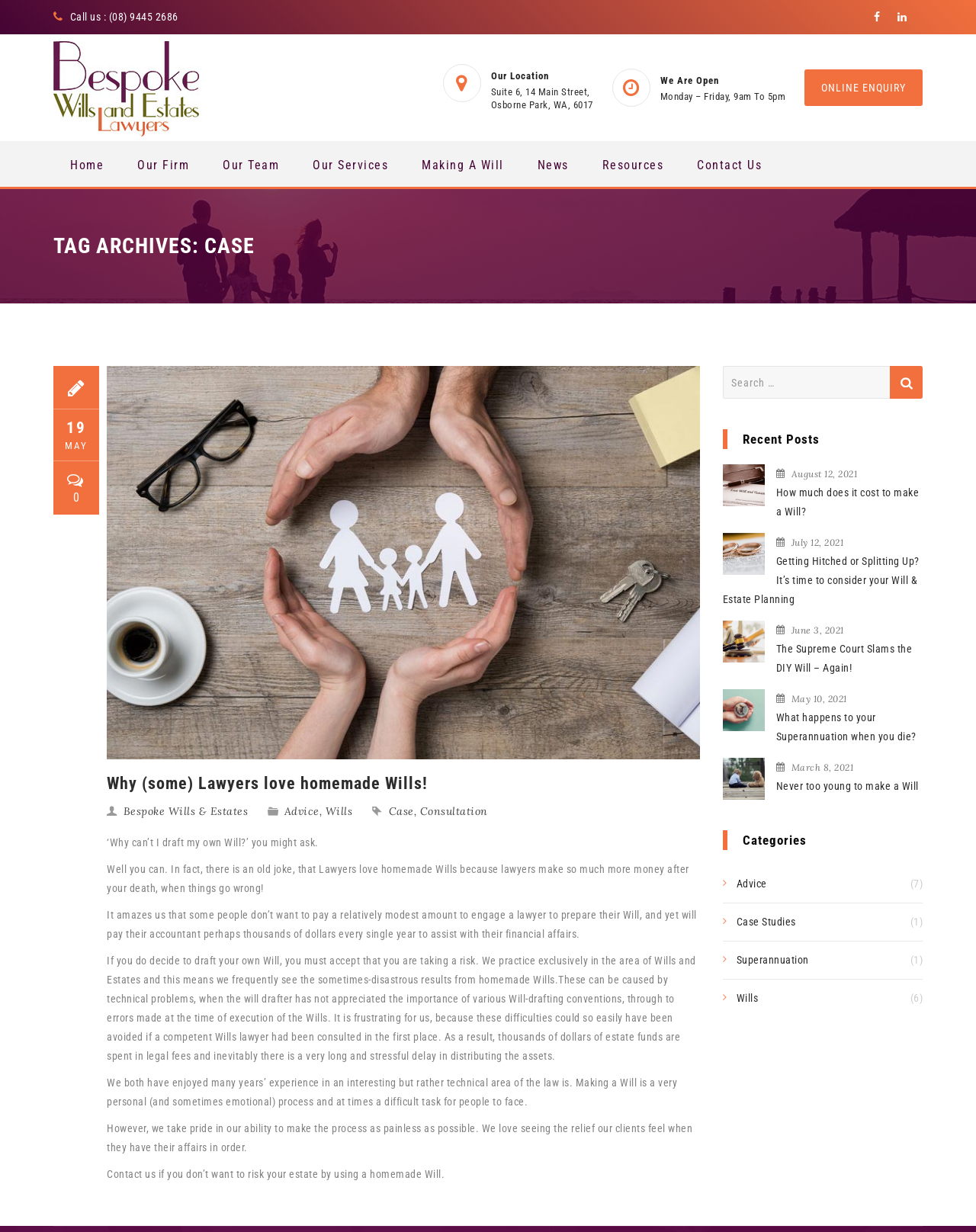Can you specify the bounding box coordinates of the area that needs to be clicked to fulfill the following instruction: "Search for something"?

[0.74, 0.297, 0.945, 0.324]